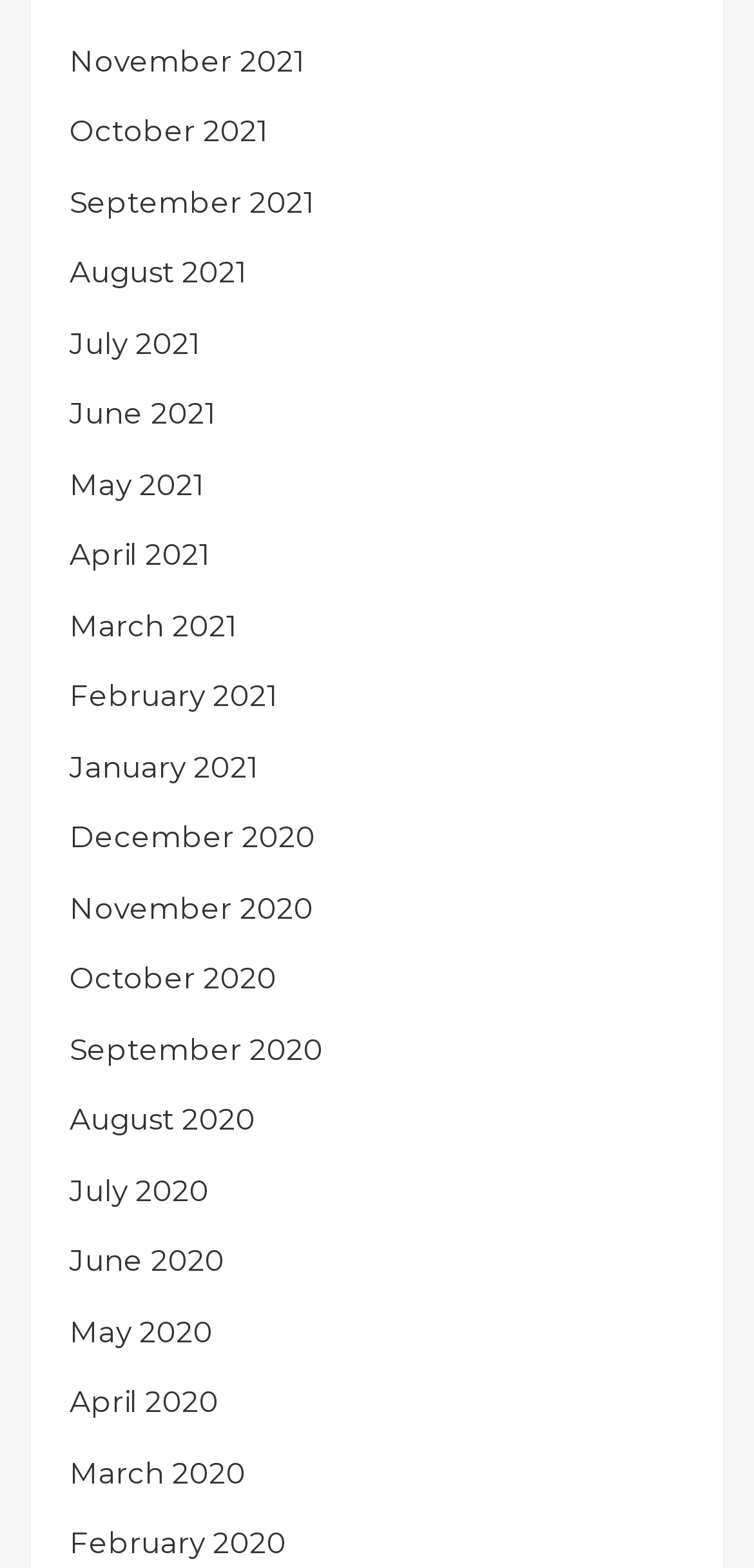Are the months listed in chronological order?
Give a one-word or short phrase answer based on the image.

Yes